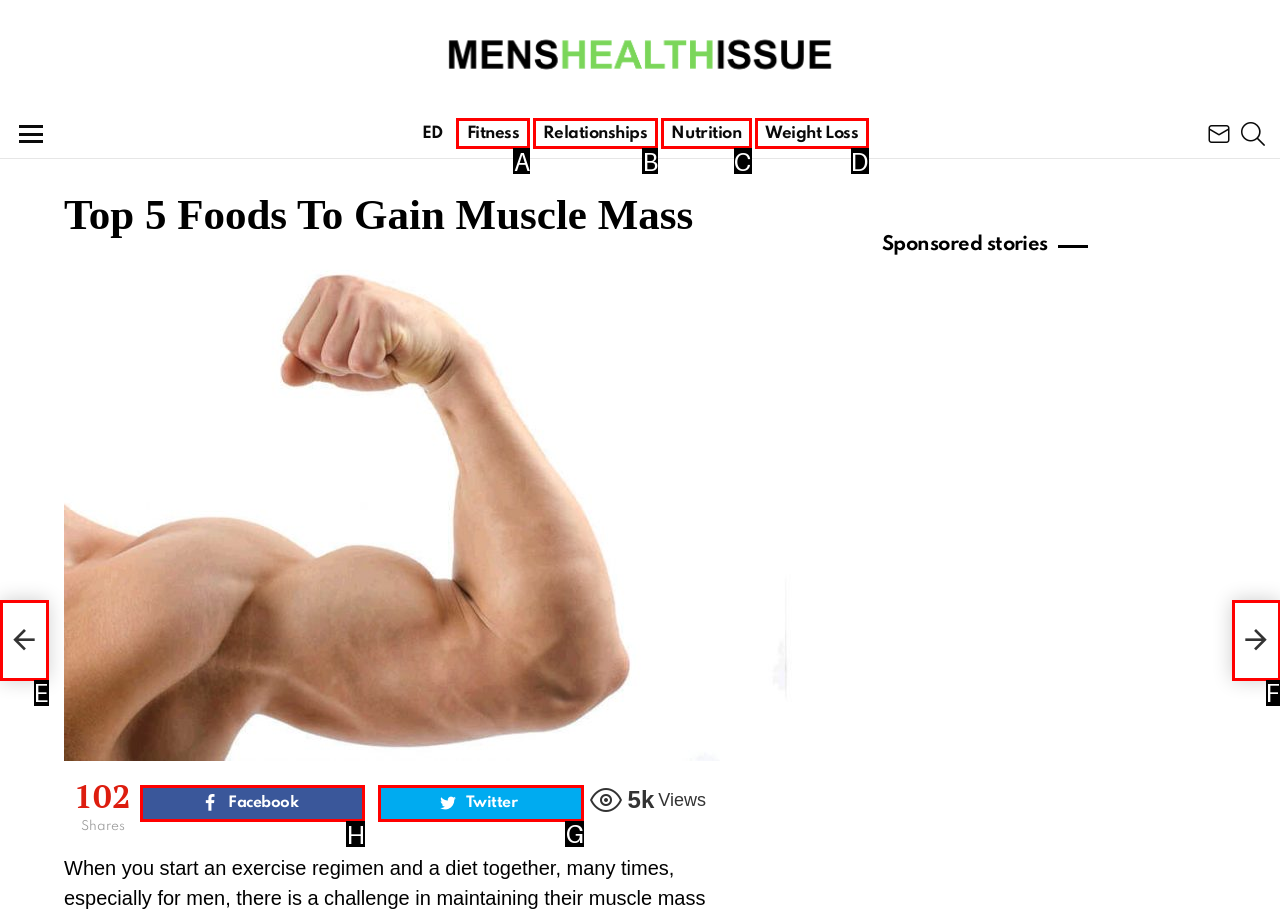Determine which option you need to click to execute the following task: Share on Facebook. Provide your answer as a single letter.

H